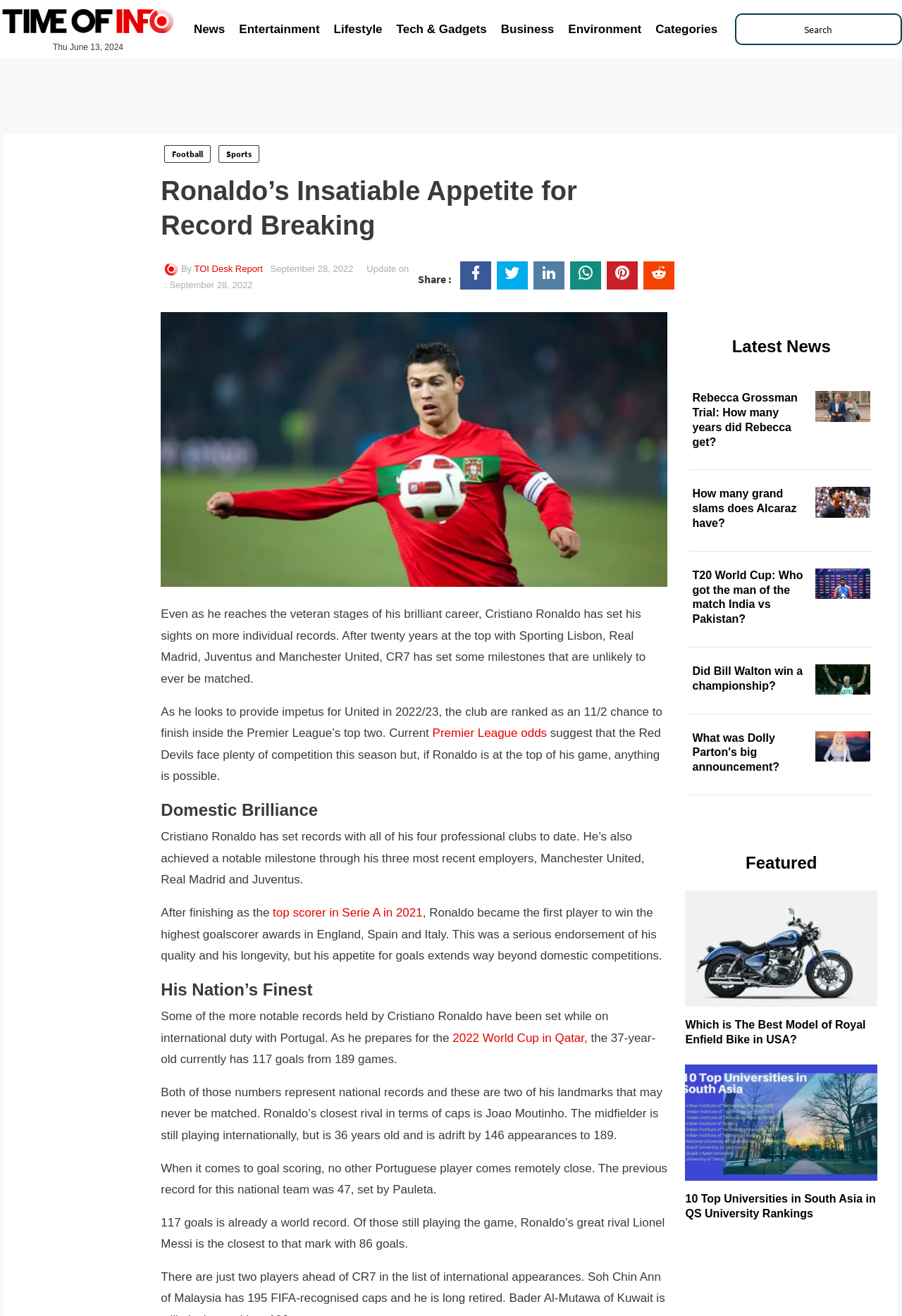What is the name of the website?
Carefully examine the image and provide a detailed answer to the question.

I determined the answer by looking at the top-left corner of the webpage, where the logo and website name 'Time Of Info' are located.